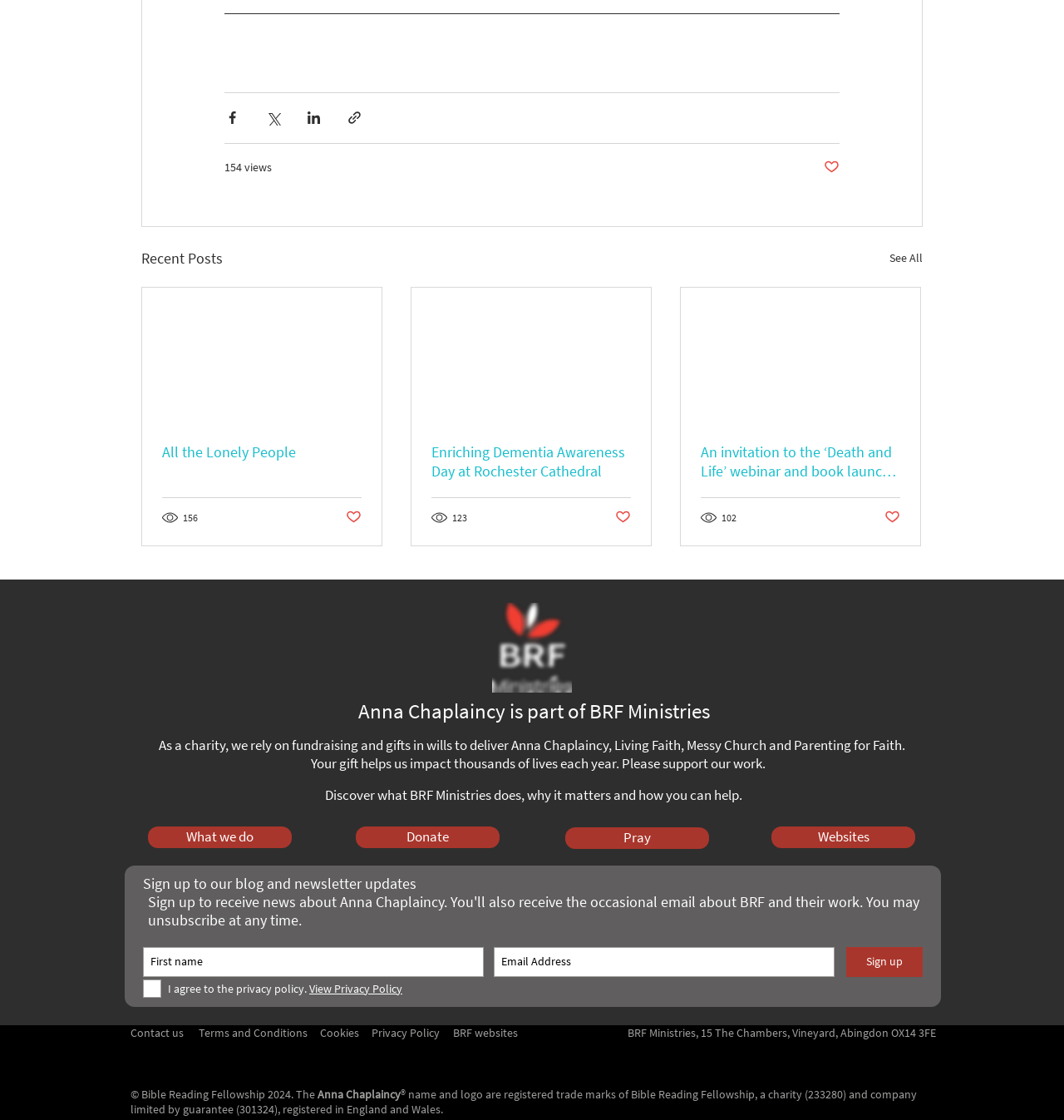Locate the bounding box coordinates of the element that needs to be clicked to carry out the instruction: "Contact us". The coordinates should be given as four float numbers ranging from 0 to 1, i.e., [left, top, right, bottom].

[0.123, 0.915, 0.173, 0.929]